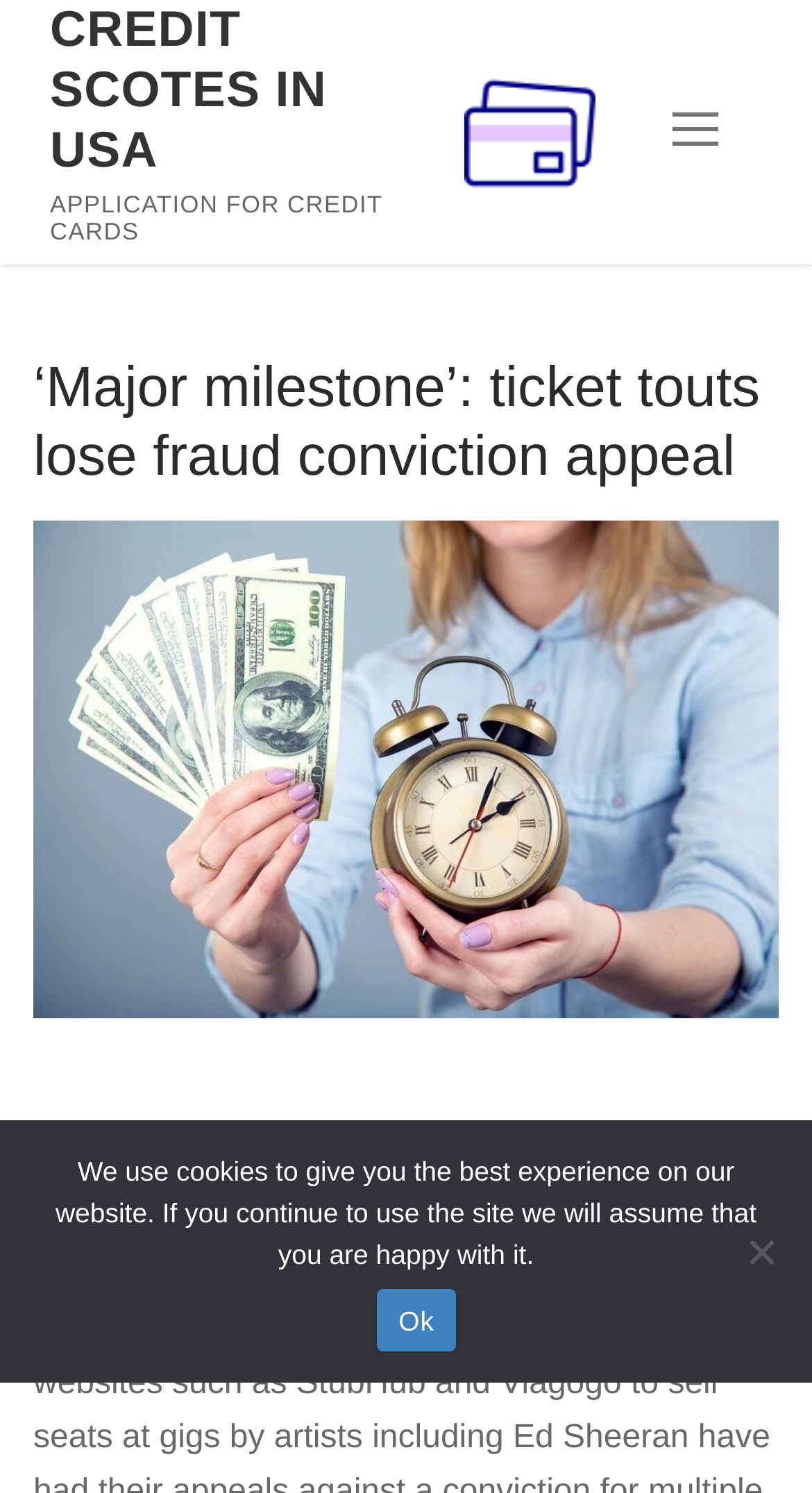Given the description Credit scotes in USA, predict the bounding box coordinates of the UI element. Ensure the coordinates are in the format (top-left x, top-left y, bottom-right x, bottom-right y) and all values are between 0 and 1.

[0.062, 0.0, 0.553, 0.122]